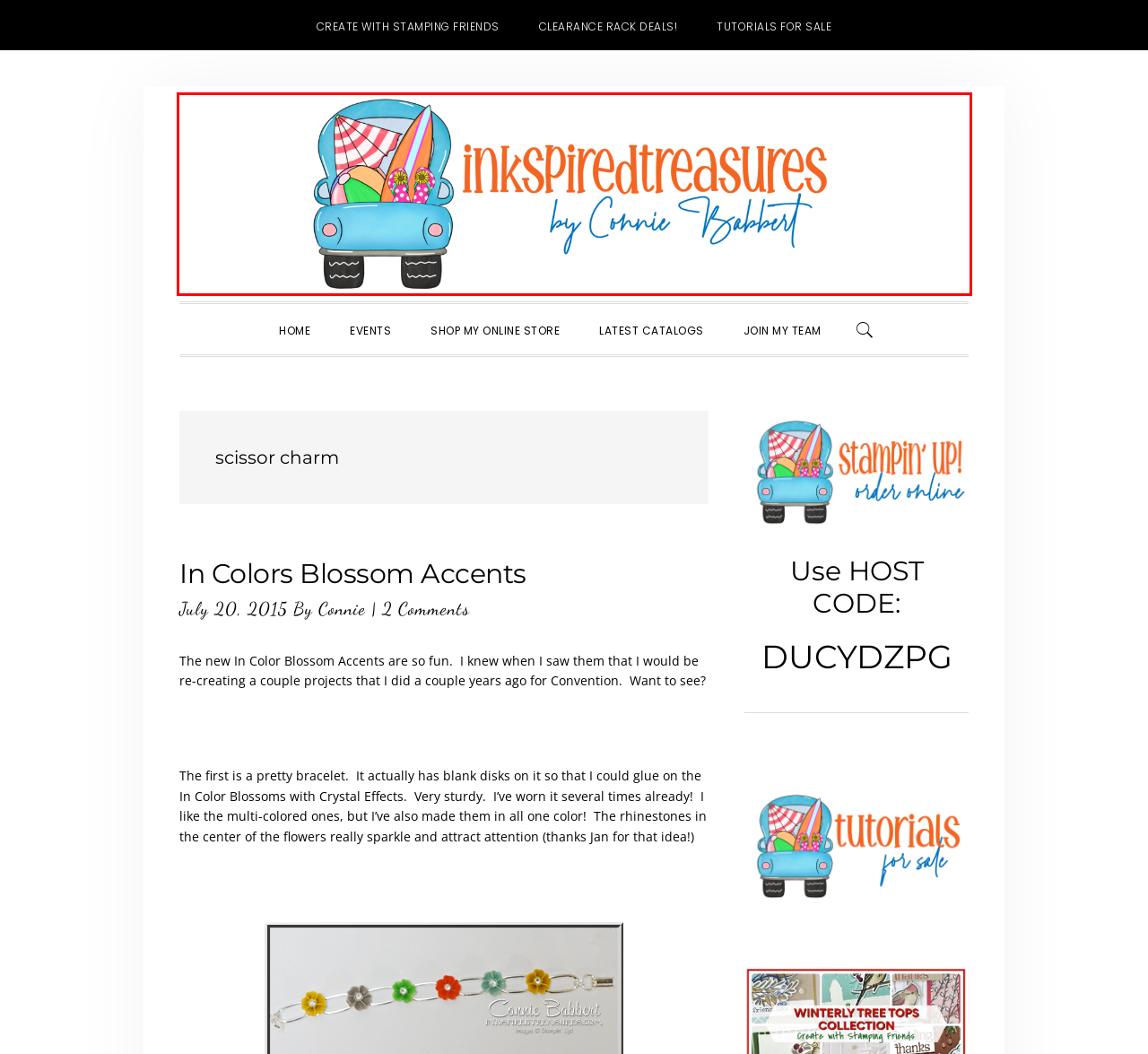You have a screenshot showing a webpage with a red bounding box around a UI element. Choose the webpage description that best matches the new page after clicking the highlighted element. Here are the options:
A. Join My Team
B. TUTORIAL COLLECTIONS FOR SALE – Create with Stamping Friends
C. WINTERLY TREE TOPS CARD COLLECTION is here! – Create with Stamping Friends
D. In Colors Blossom Accents - Inkspired Treasures
E. Inkspired Treasures - Connie Babbert, Stampin Up! Demonstrator
F. Connie Babbert, Independent Stampin' Up! Demonstrator
G. jewelry Archives - Inkspired Treasures
H. Create with Stamping Friends – Brand new WINTERLY TREE TOPS COLLECTION is available!

E